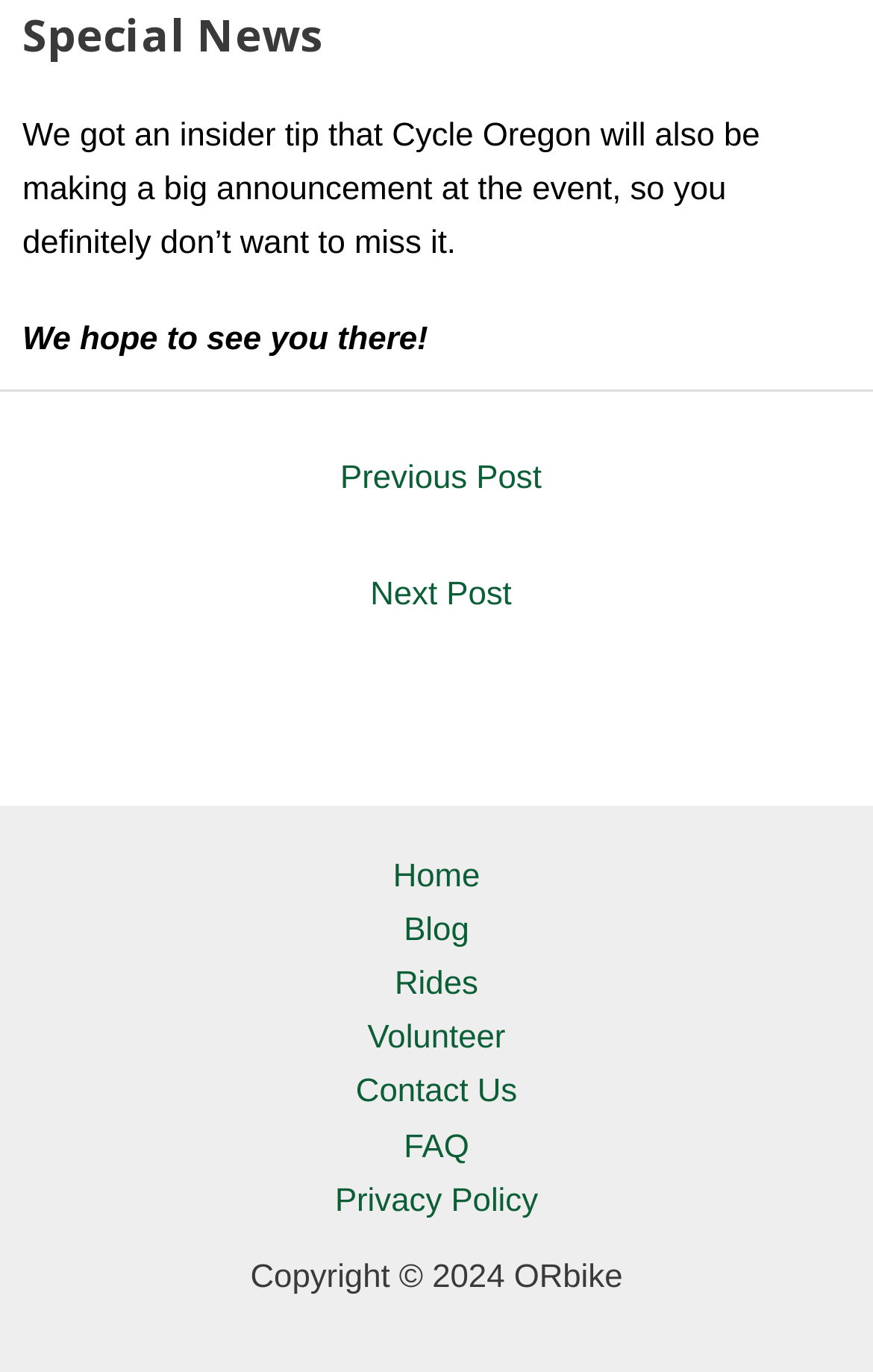Please reply to the following question with a single word or a short phrase:
What is the tone of the webpage?

Informative